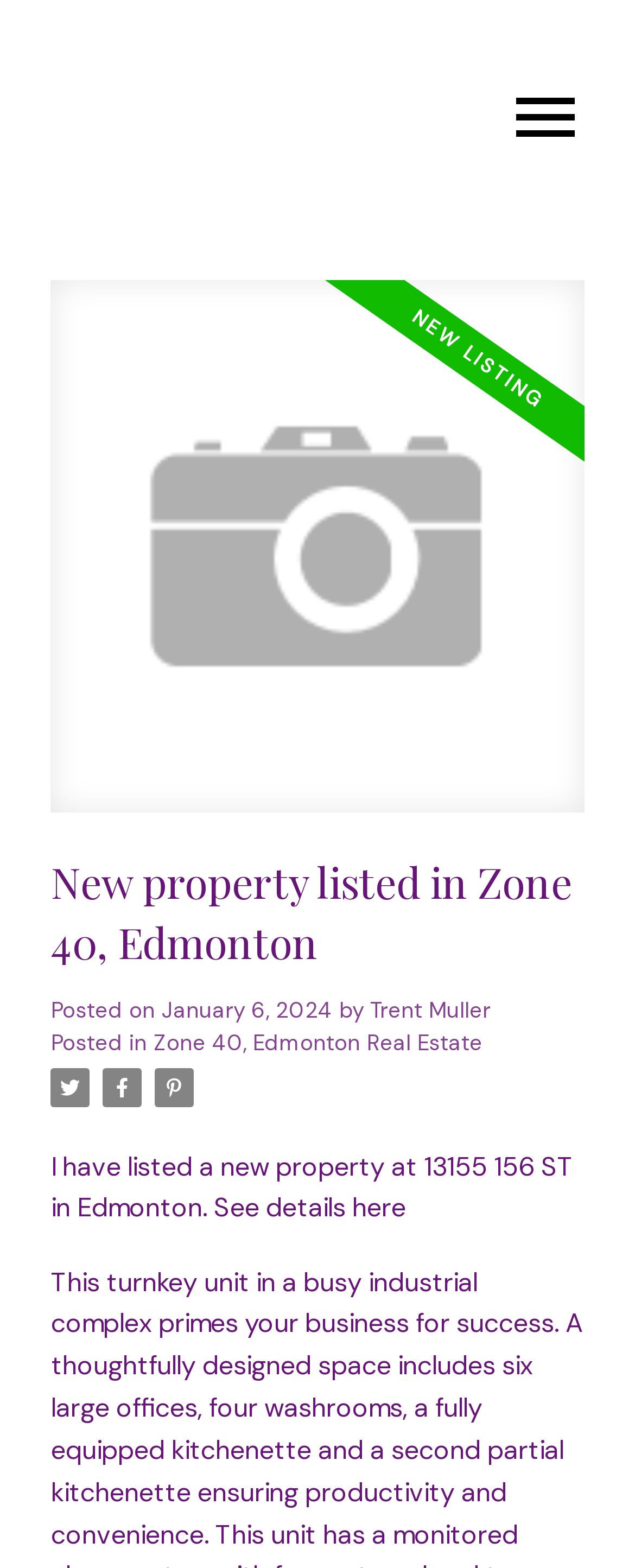Please respond to the question using a single word or phrase:
Who posted the new property listing?

Trent Muller